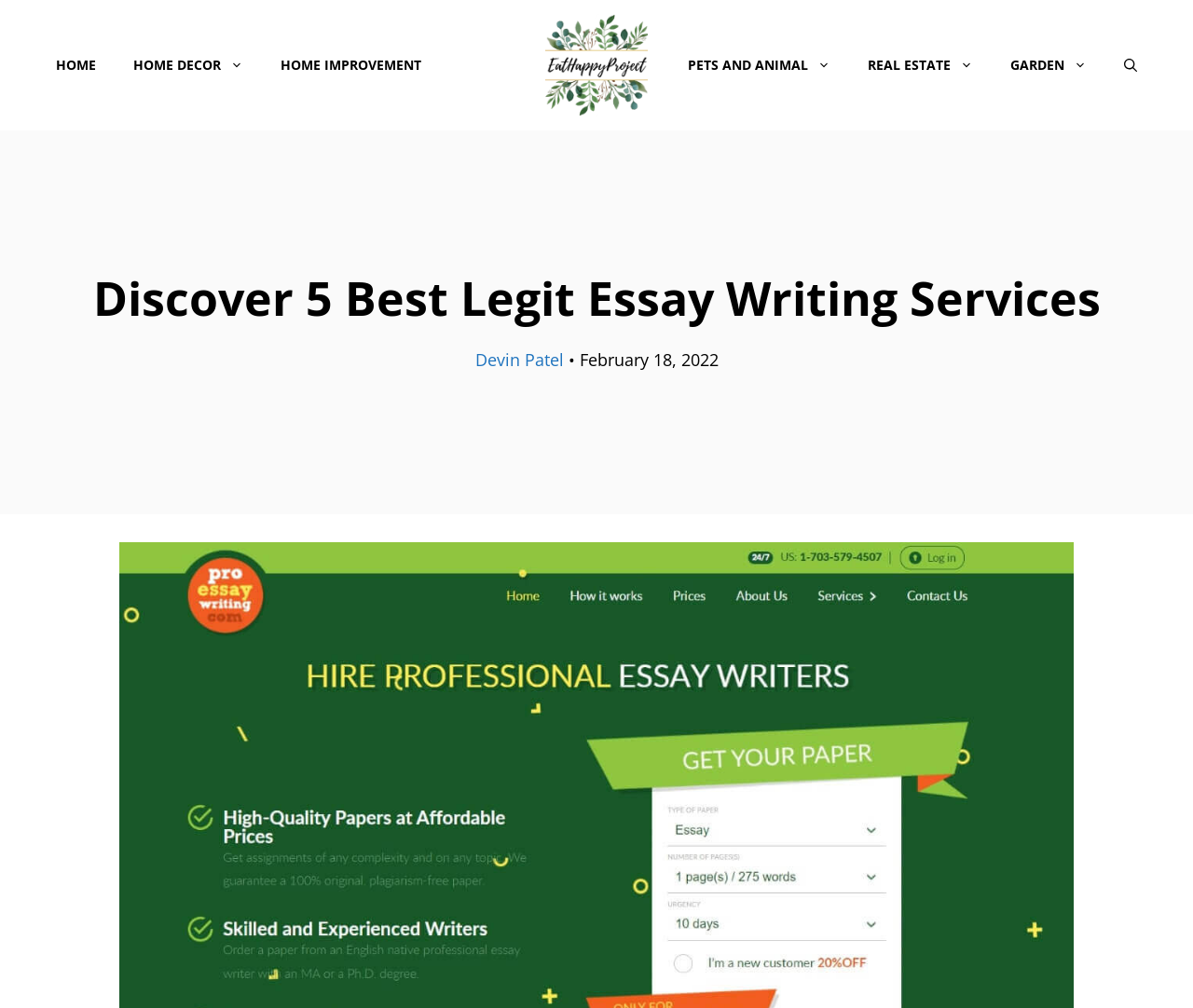Identify the bounding box coordinates of the region that should be clicked to execute the following instruction: "read the article by Devin Patel".

[0.398, 0.346, 0.472, 0.368]